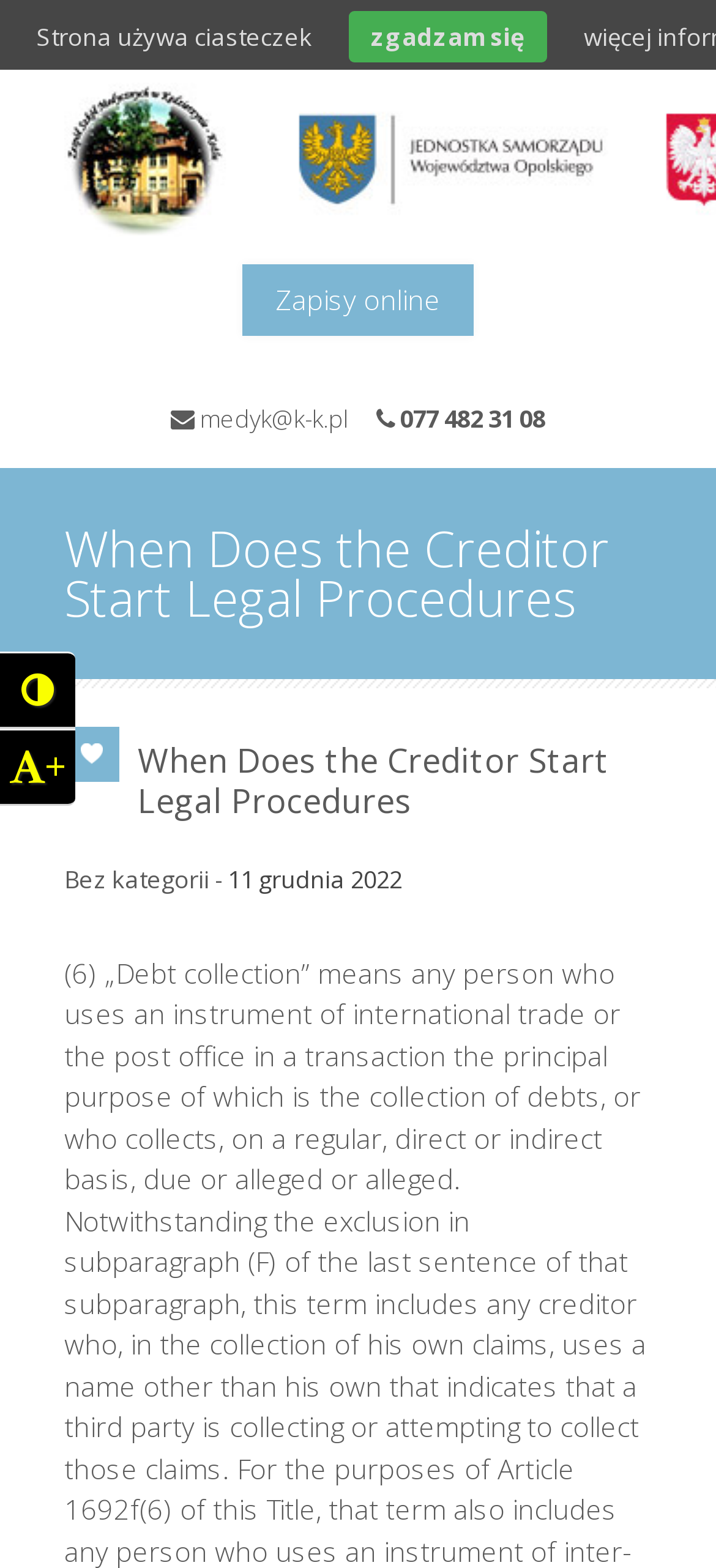Based on the element description zgadzam się, identify the bounding box coordinates for the UI element. The coordinates should be in the format (top-left x, top-left y, bottom-right x, bottom-right y) and within the 0 to 1 range.

[0.487, 0.007, 0.764, 0.04]